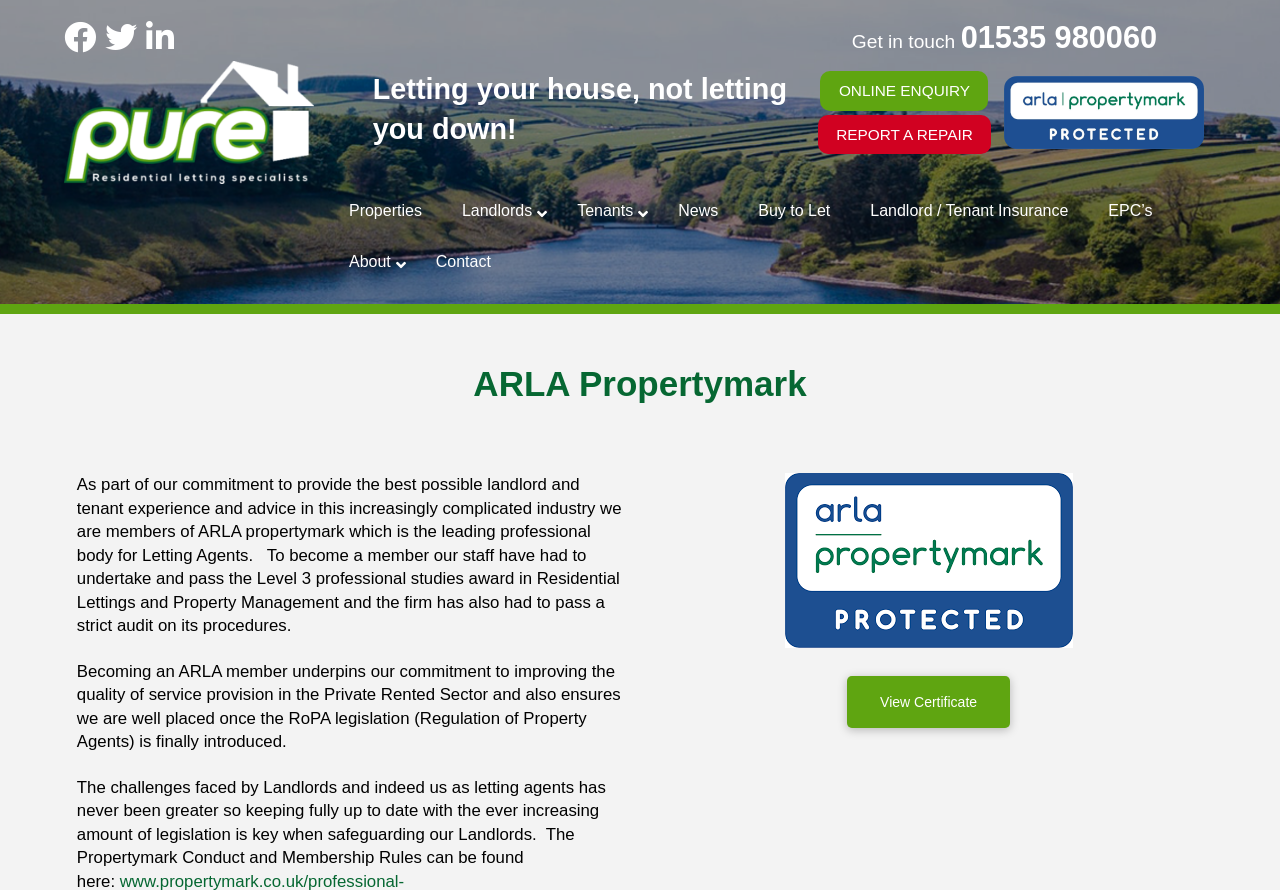Please specify the bounding box coordinates of the clickable region necessary for completing the following instruction: "View properties". The coordinates must consist of four float numbers between 0 and 1, i.e., [left, top, right, bottom].

[0.257, 0.209, 0.345, 0.267]